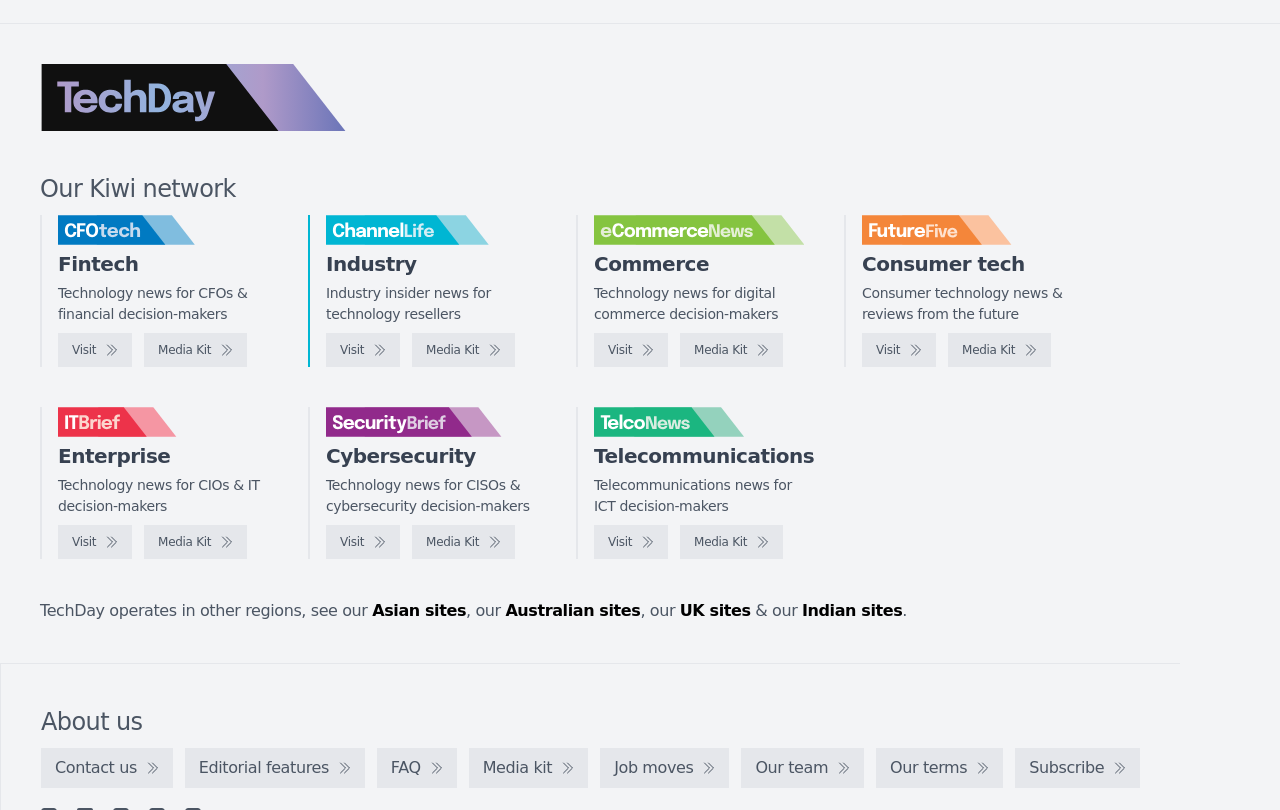Carefully examine the image and provide an in-depth answer to the question: How many news sites are listed on the webpage?

The webpage lists six news sites, including CFOtech, ChannelLife, eCommerceNews, FutureFive, IT Brief, and SecurityBrief, each with its own logo and description.